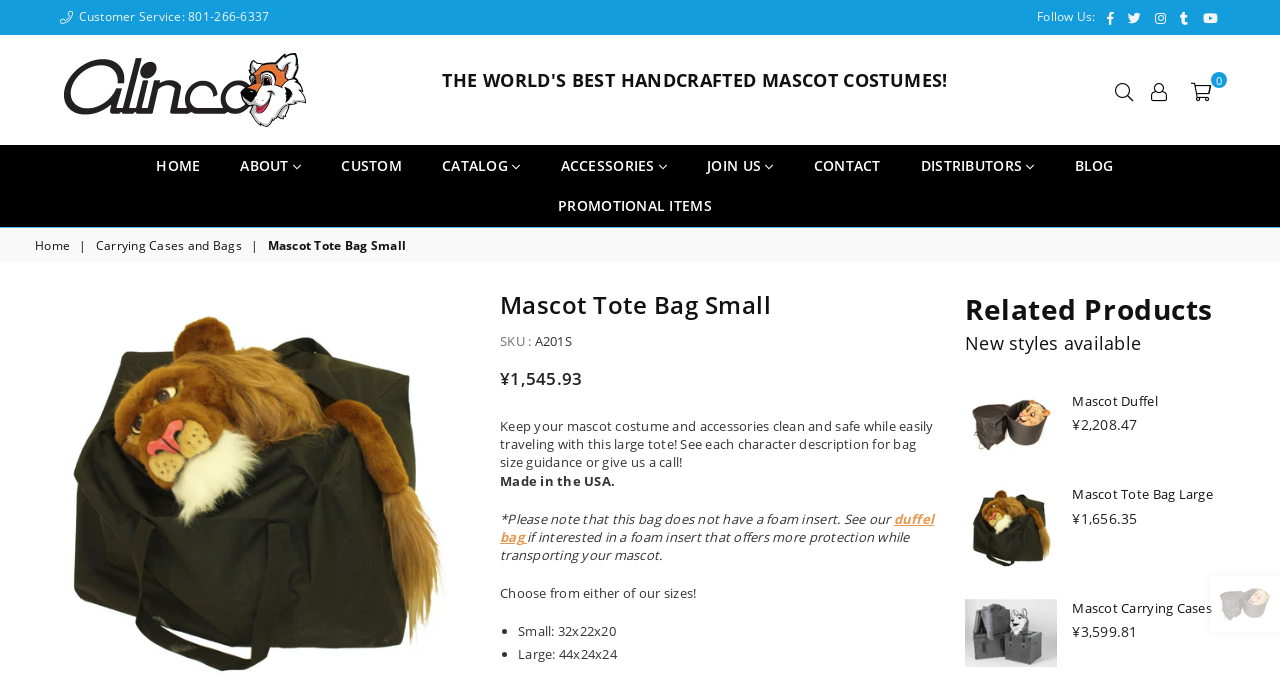Indicate the bounding box coordinates of the element that must be clicked to execute the instruction: "Browse the Related Products section". The coordinates should be given as four float numbers between 0 and 1, i.e., [left, top, right, bottom].

[0.754, 0.433, 0.973, 0.483]